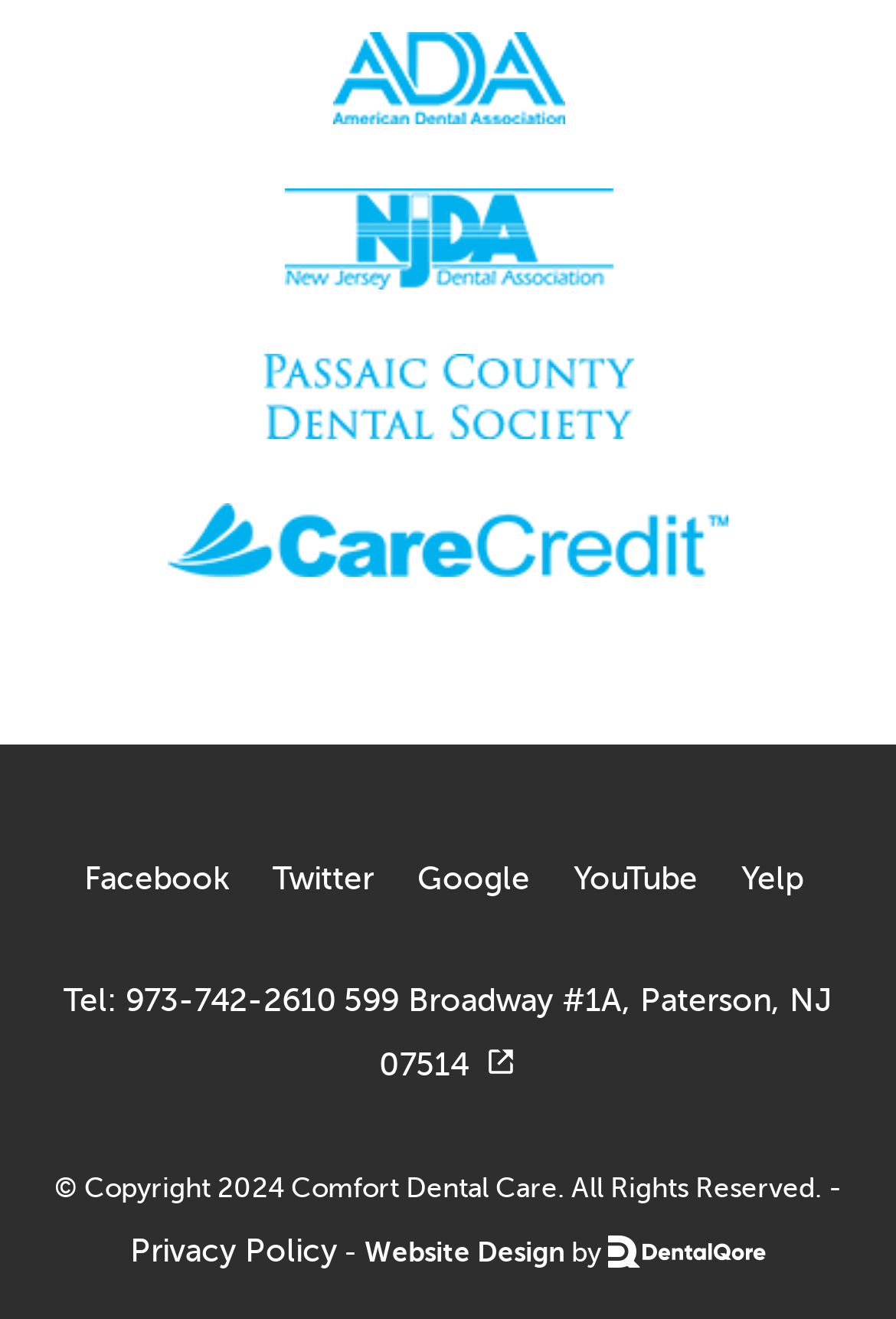Look at the image and write a detailed answer to the question: 
What is the profession of Dr. Jorge Bastidas?

Based on the multiple links and images with the same text 'Dr Jorge Bastidas in Paterson New Jersey', it can be inferred that Dr. Jorge Bastidas is a dentist, likely the owner or main dentist of Comfort Dental Care.